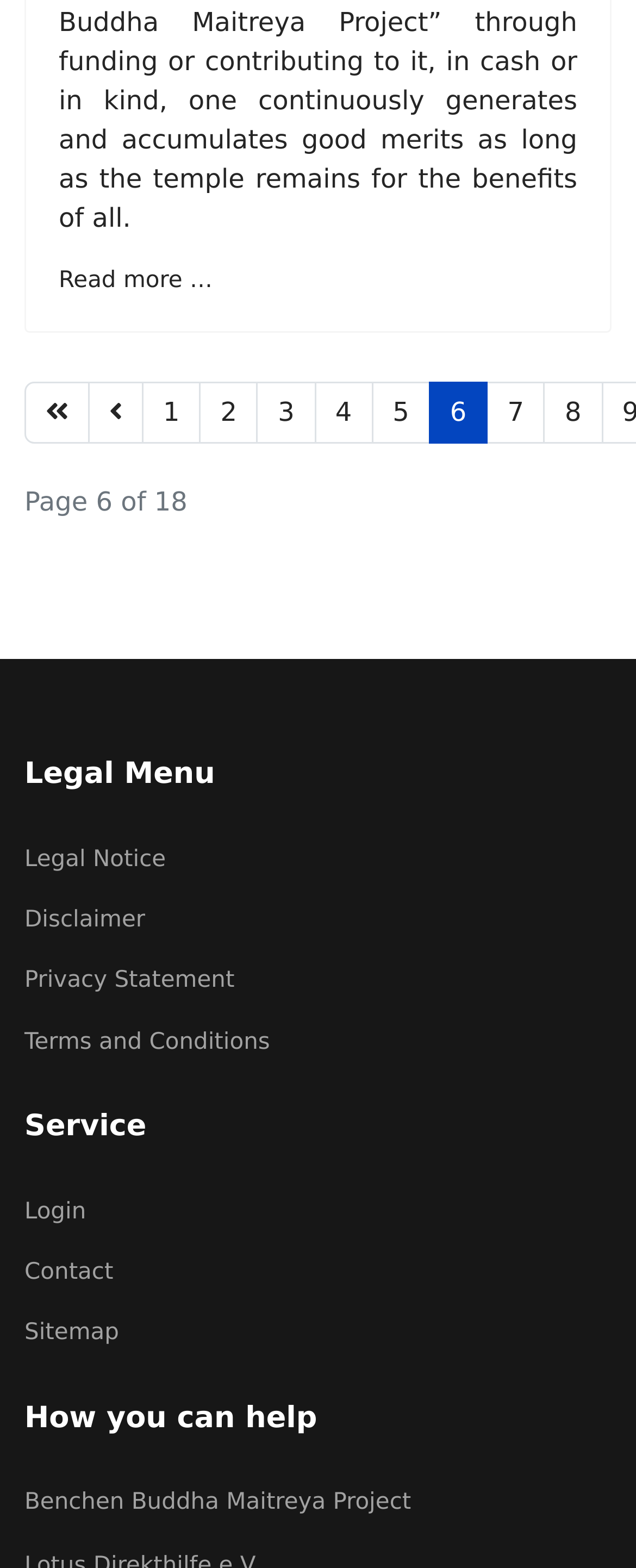Identify the bounding box coordinates of the area you need to click to perform the following instruction: "Read more about Benchen Buddha Maitreya Project".

[0.092, 0.171, 0.334, 0.187]